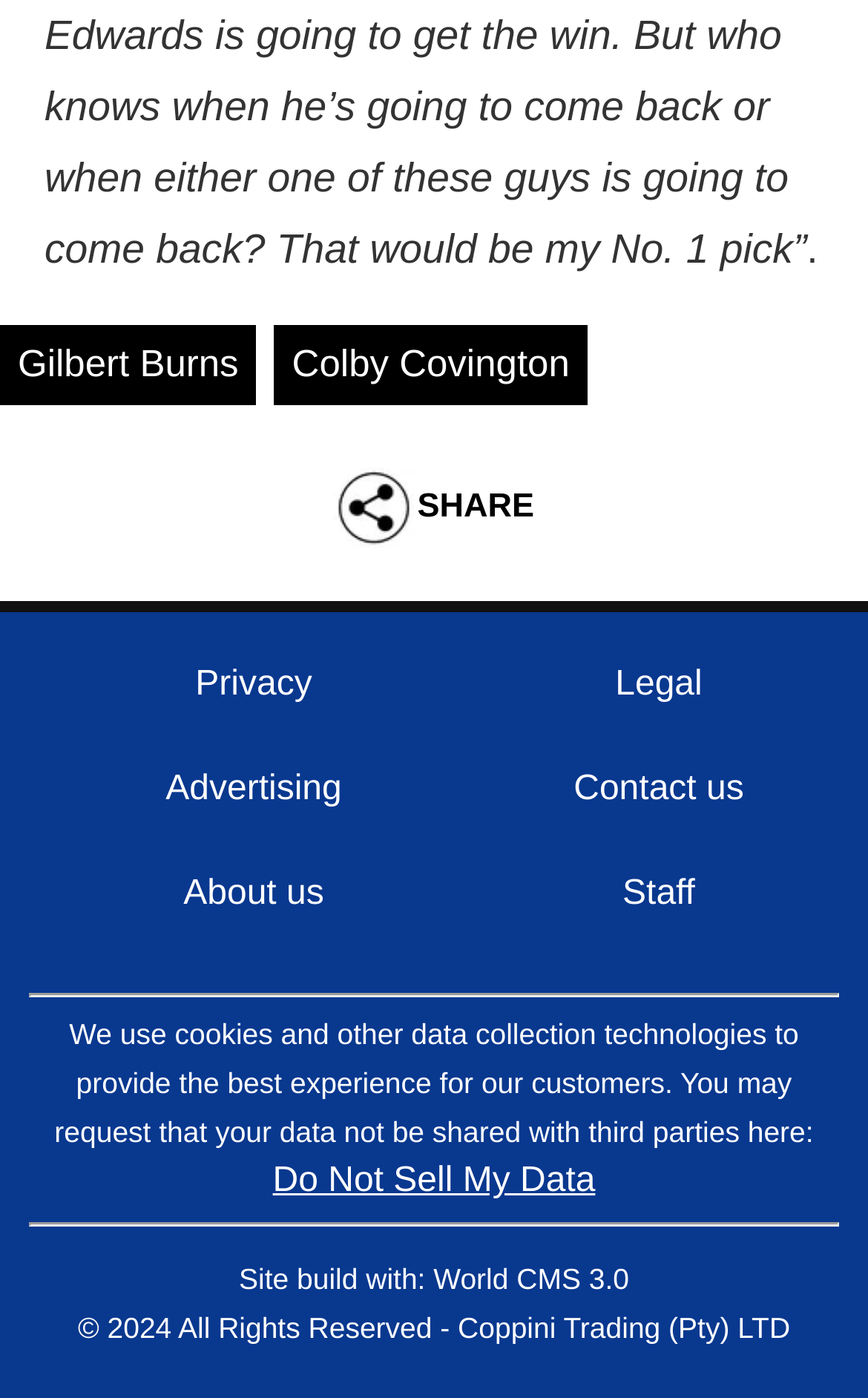How many links are in the footer?
Please provide a single word or phrase based on the screenshot.

9